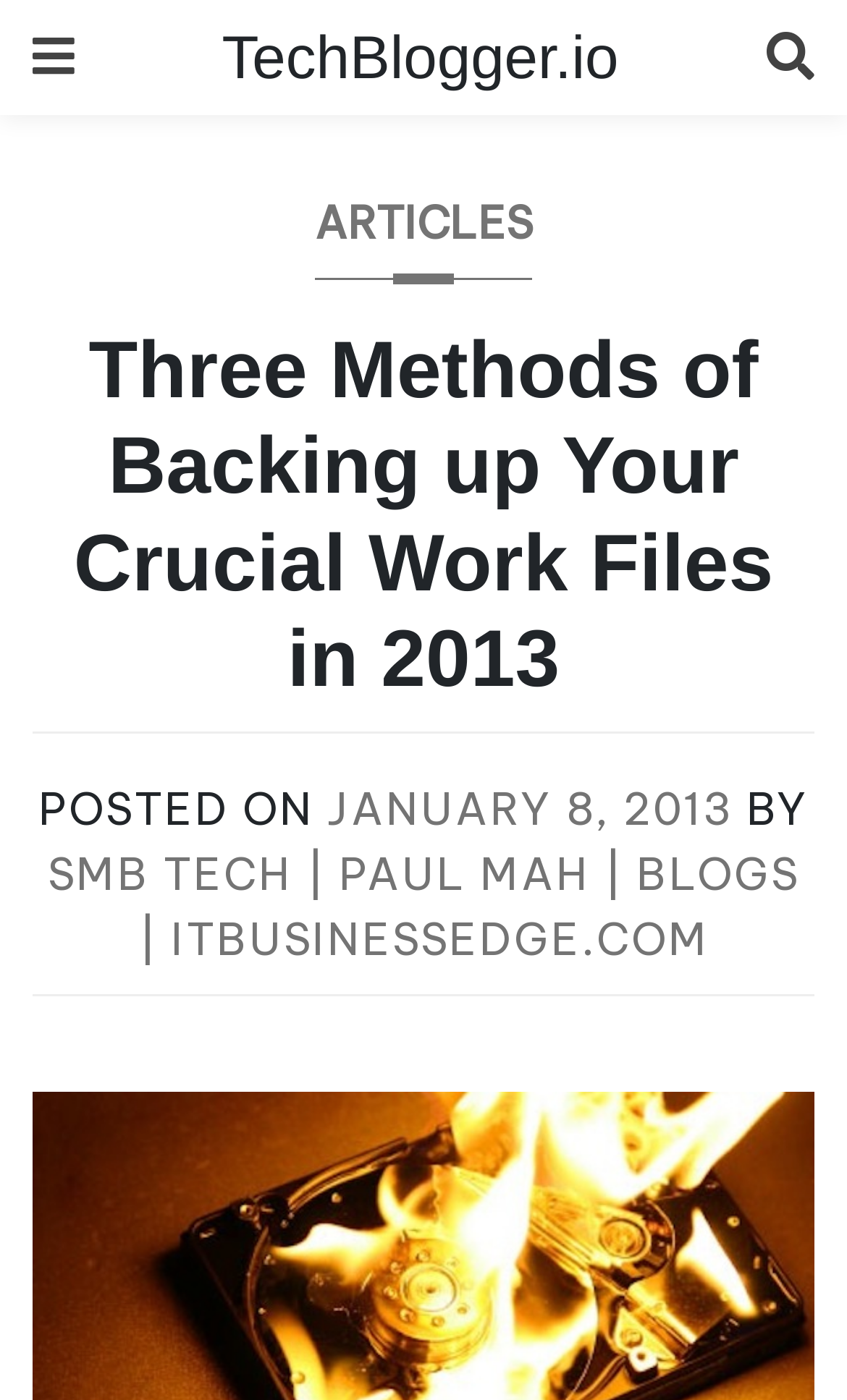What is the position of the icon ''? Based on the image, give a response in one word or a short phrase.

Top right